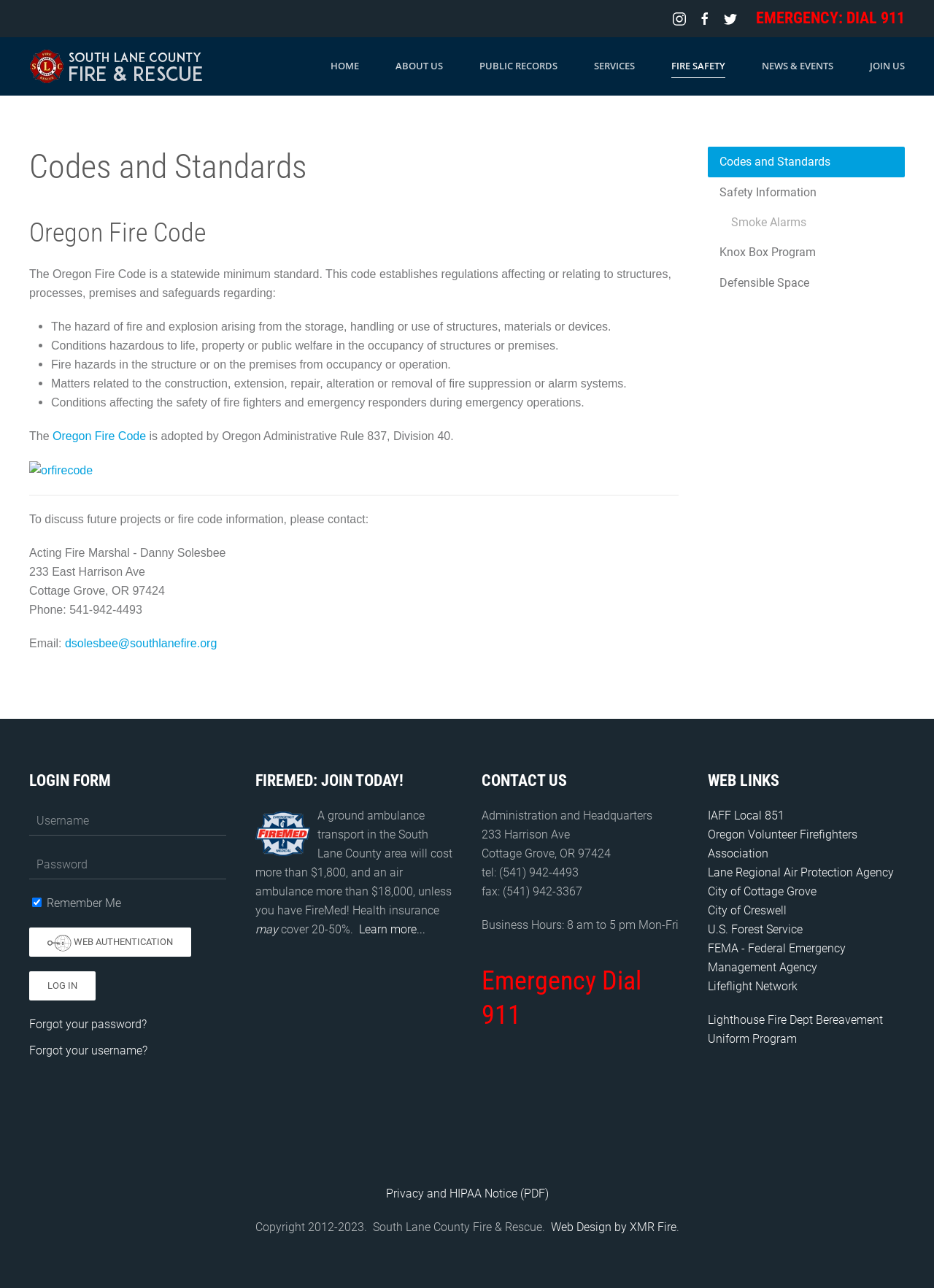What is the address of the fire department?
Analyze the image and provide a thorough answer to the question.

I found the answer by looking at the contact information section of the webpage, where it is written '233 Harrison Ave'.